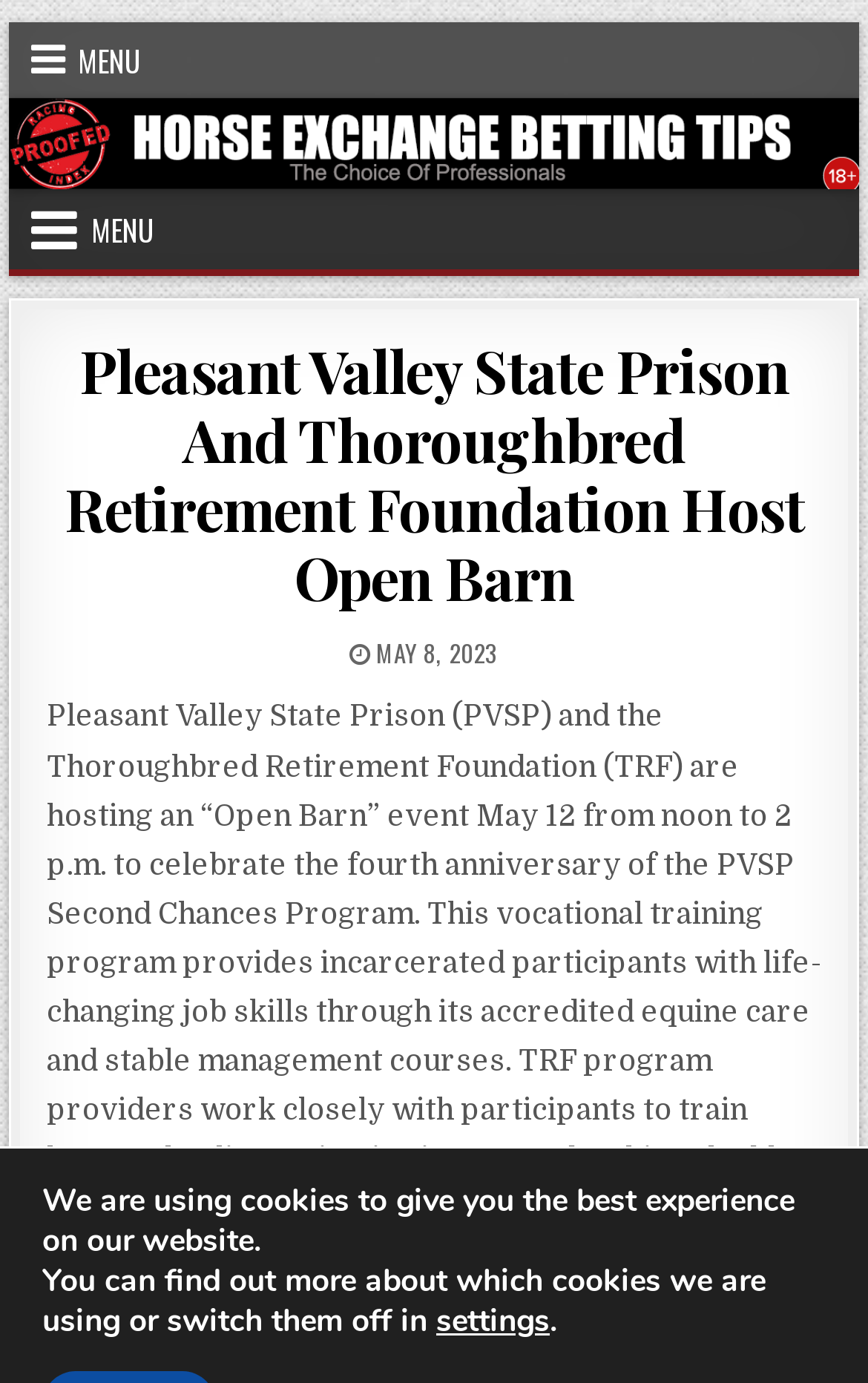Describe all the key features of the webpage in detail.

The webpage appears to be an article or news page about an event hosted by Pleasant Valley State Prison and the Thoroughbred Retirement Foundation. At the top of the page, there are two navigation menus, a secondary menu and a primary menu, both located horizontally across the page. The secondary menu is on the left side, and the primary menu is on the right side. 

Below the navigation menus, there is a large heading that reads "Pleasant Valley State Prison And Thoroughbred Retirement Foundation Host Open Barn". This heading is centered on the page and takes up a significant amount of vertical space. 

Underneath the heading, there is a published date, "MAY 8, 2023", which is located on the right side of the page. 

At the very bottom of the page, there is a notification about the use of cookies on the website. This notification is divided into two parts: a message explaining the use of cookies and a button labeled "settings" that allows users to adjust their cookie preferences. The notification is located near the bottom right corner of the page.